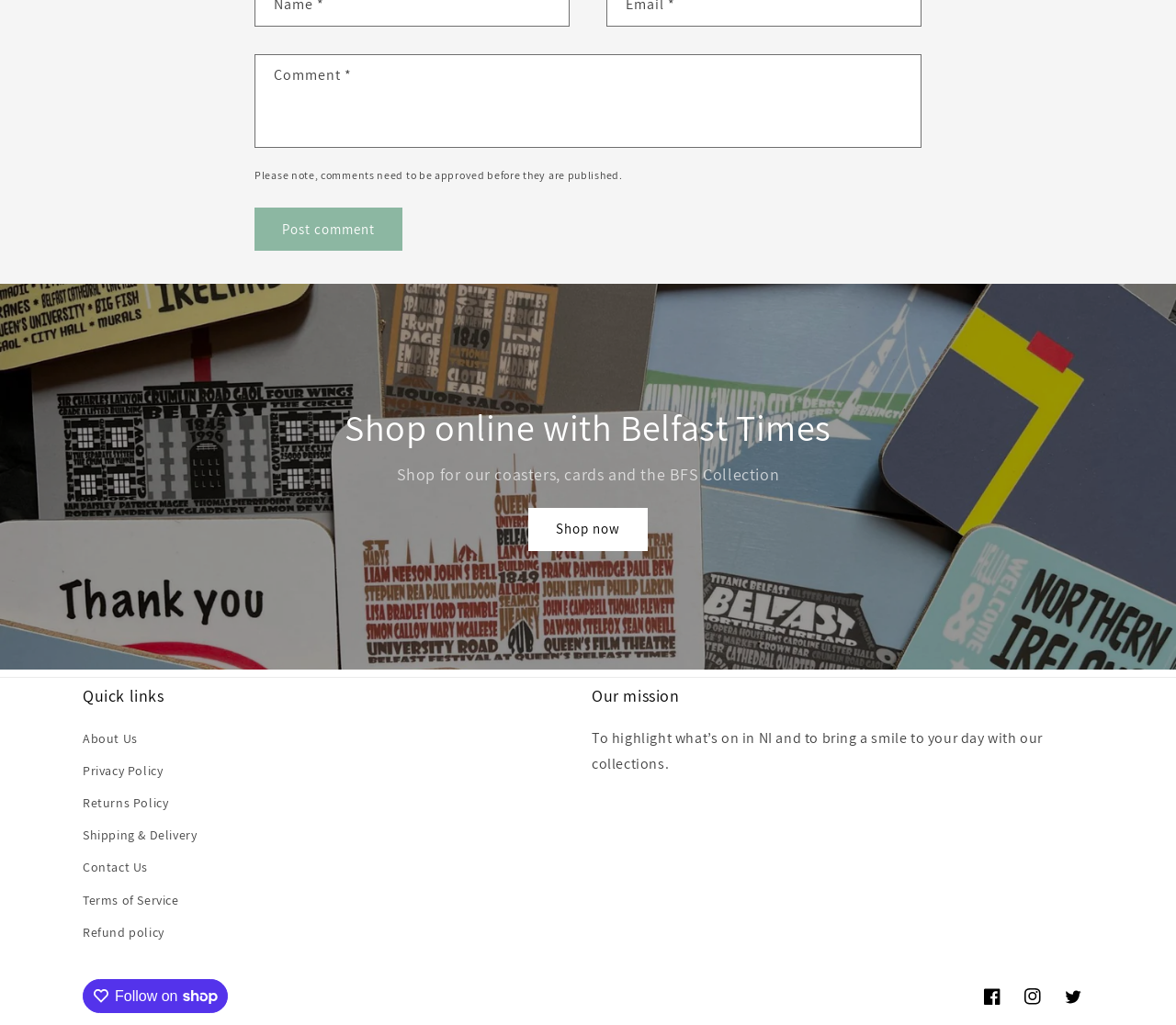What is the mission of the website?
Give a single word or phrase as your answer by examining the image.

To highlight NI and bring a smile